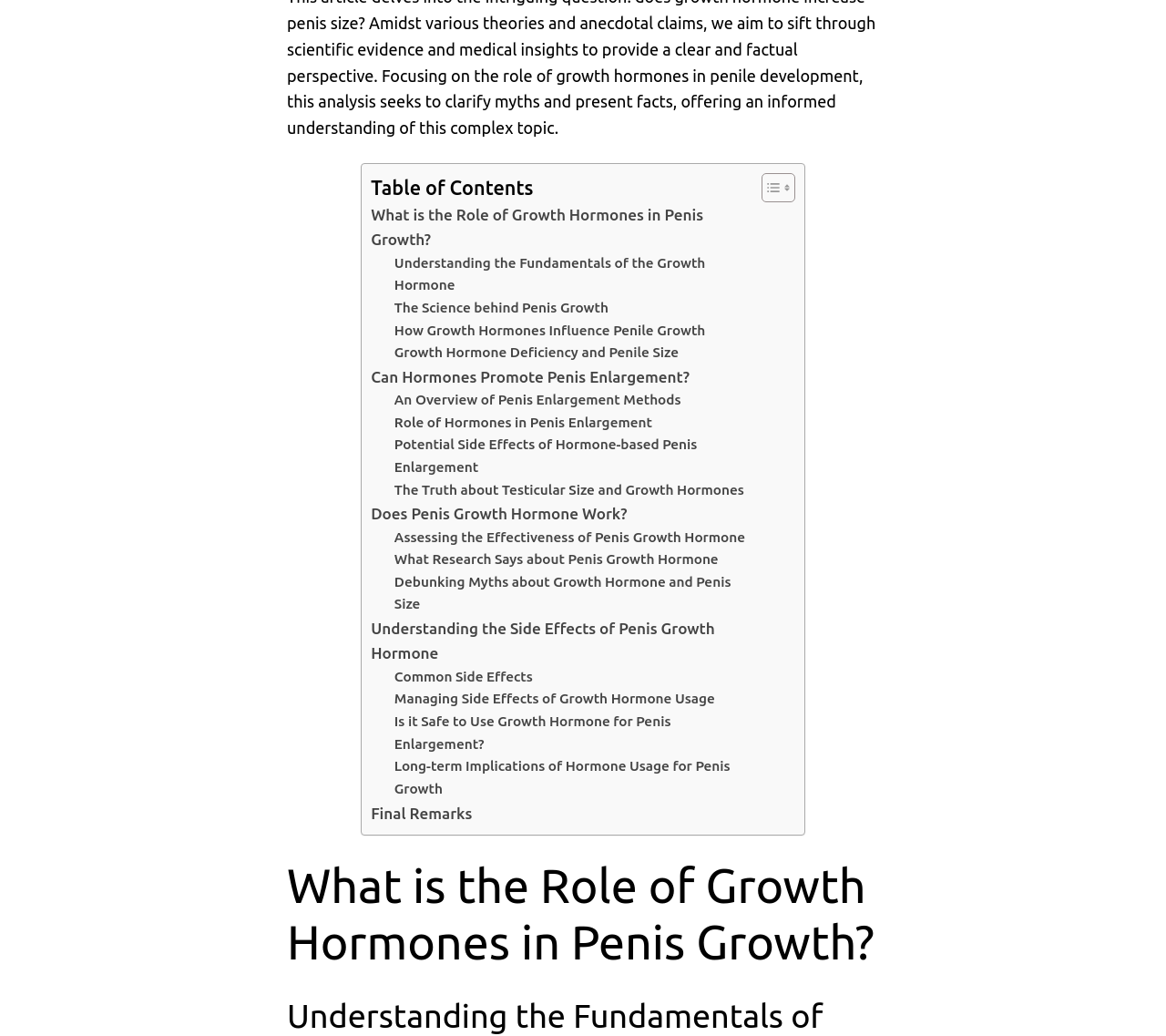Please specify the coordinates of the bounding box for the element that should be clicked to carry out this instruction: "Click on 'What is the Role of Growth Hormones in Penis Growth?'". The coordinates must be four float numbers between 0 and 1, formatted as [left, top, right, bottom].

[0.318, 0.195, 0.645, 0.243]